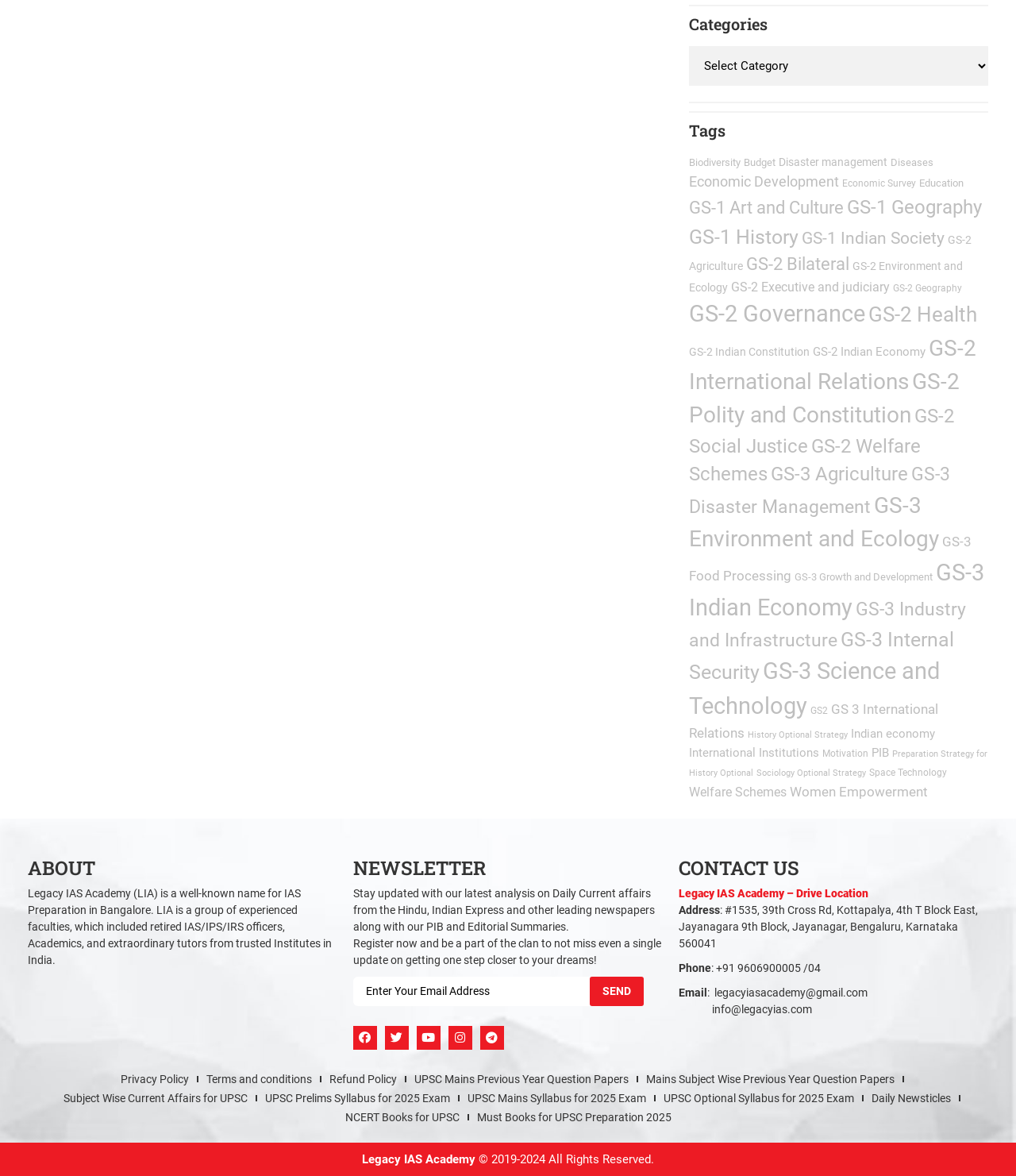Provide the bounding box coordinates for the UI element that is described by this text: "International Institutions". The coordinates should be in the form of four float numbers between 0 and 1: [left, top, right, bottom].

[0.678, 0.634, 0.806, 0.647]